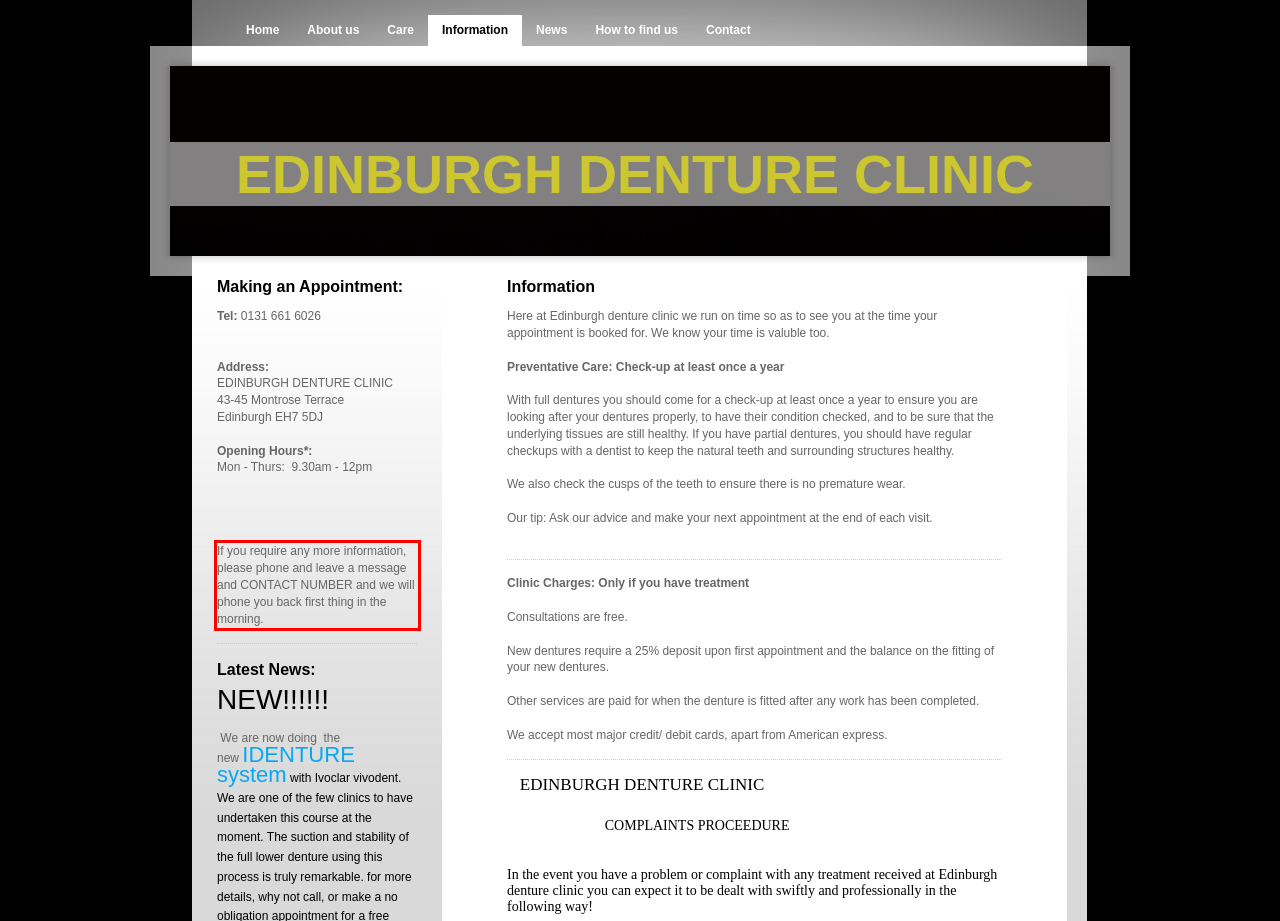Using the provided webpage screenshot, recognize the text content in the area marked by the red bounding box.

If you require any more information, please phone and leave a message and CONTACT NUMBER and we will phone you back first thing in the morning.